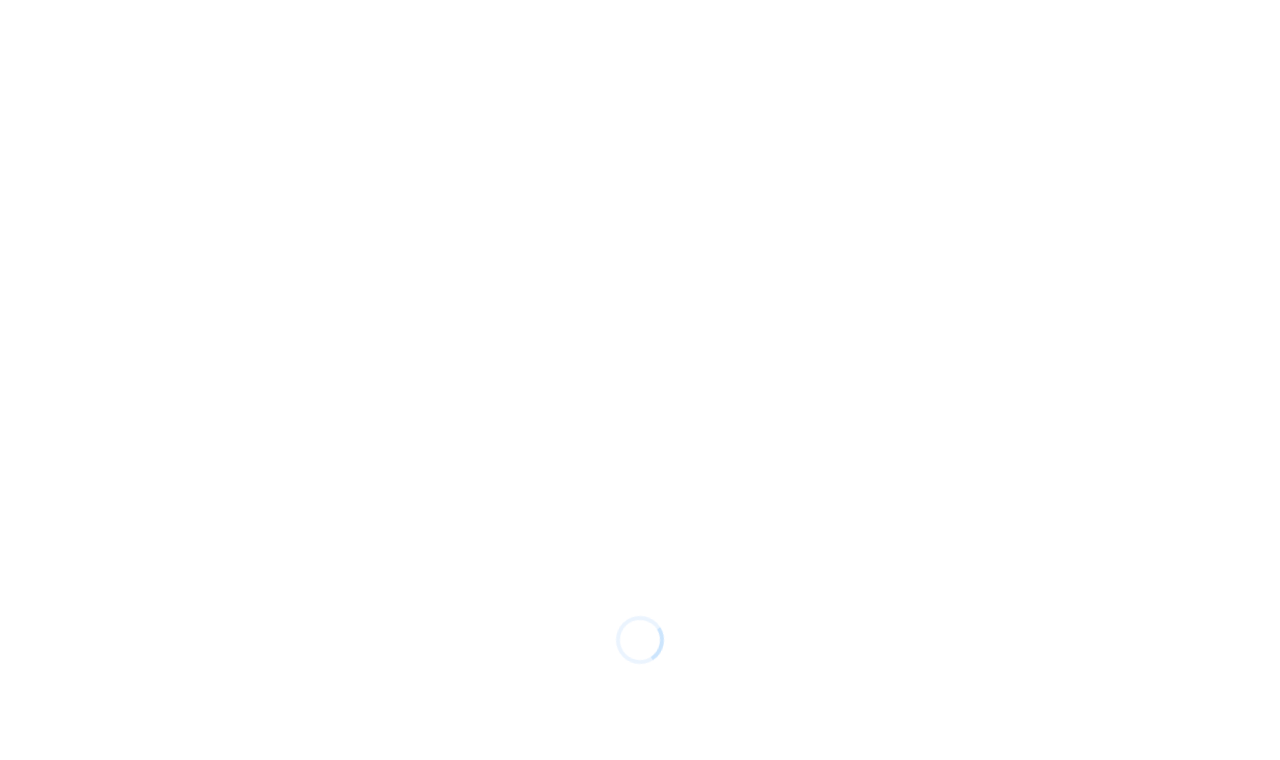Provide the bounding box coordinates of the HTML element described by the text: "title="linkedin"".

[0.85, 0.014, 0.877, 0.038]